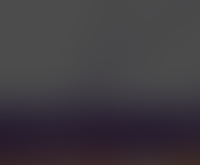What sectors does the cluster focus on?
Provide a well-explained and detailed answer to the question.

The caption states that the cluster highlights collaborative opportunities and innovations in the fields of transport, mobility, and logistics, indicating that these are the sectors the cluster focuses on.